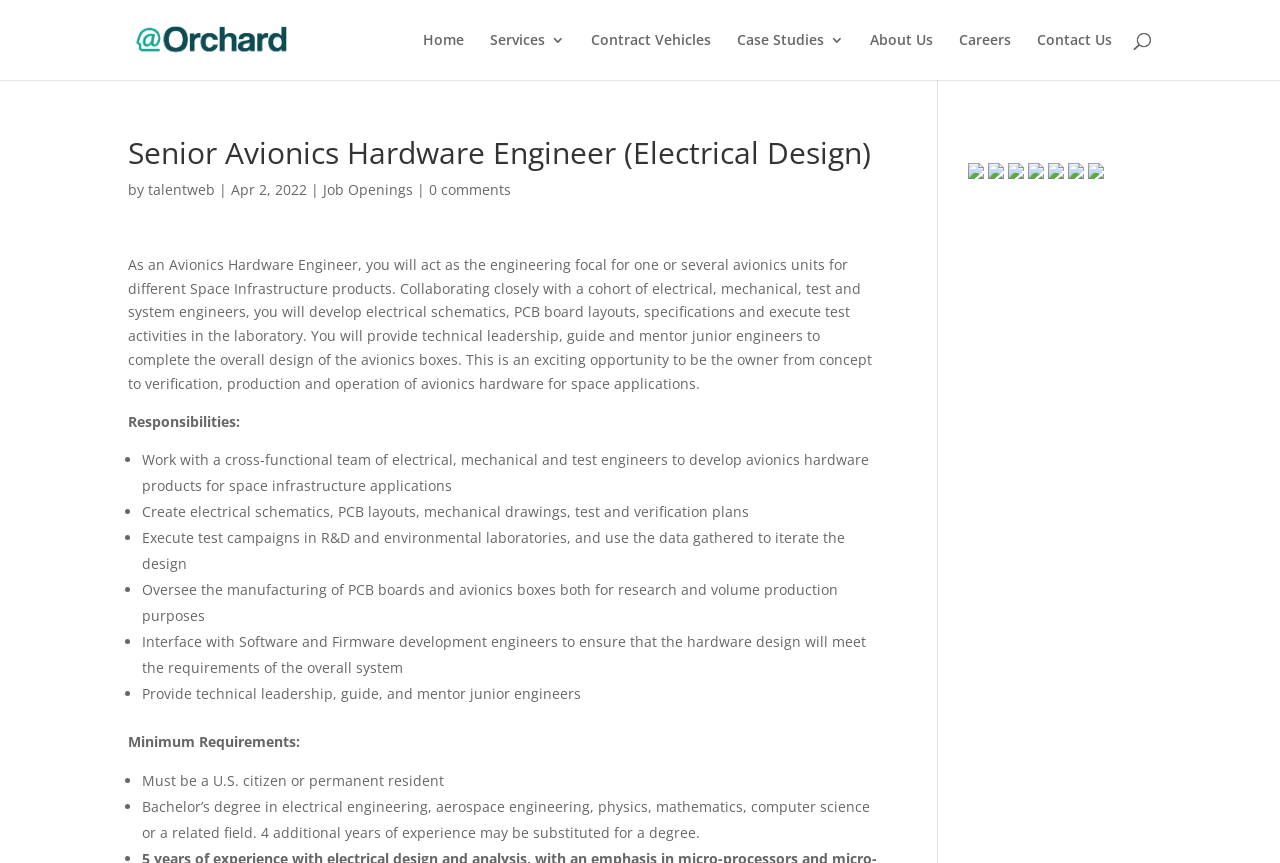Locate the bounding box coordinates of the area to click to fulfill this instruction: "Search for a job". The bounding box should be presented as four float numbers between 0 and 1, in the order [left, top, right, bottom].

[0.1, 0.0, 0.9, 0.001]